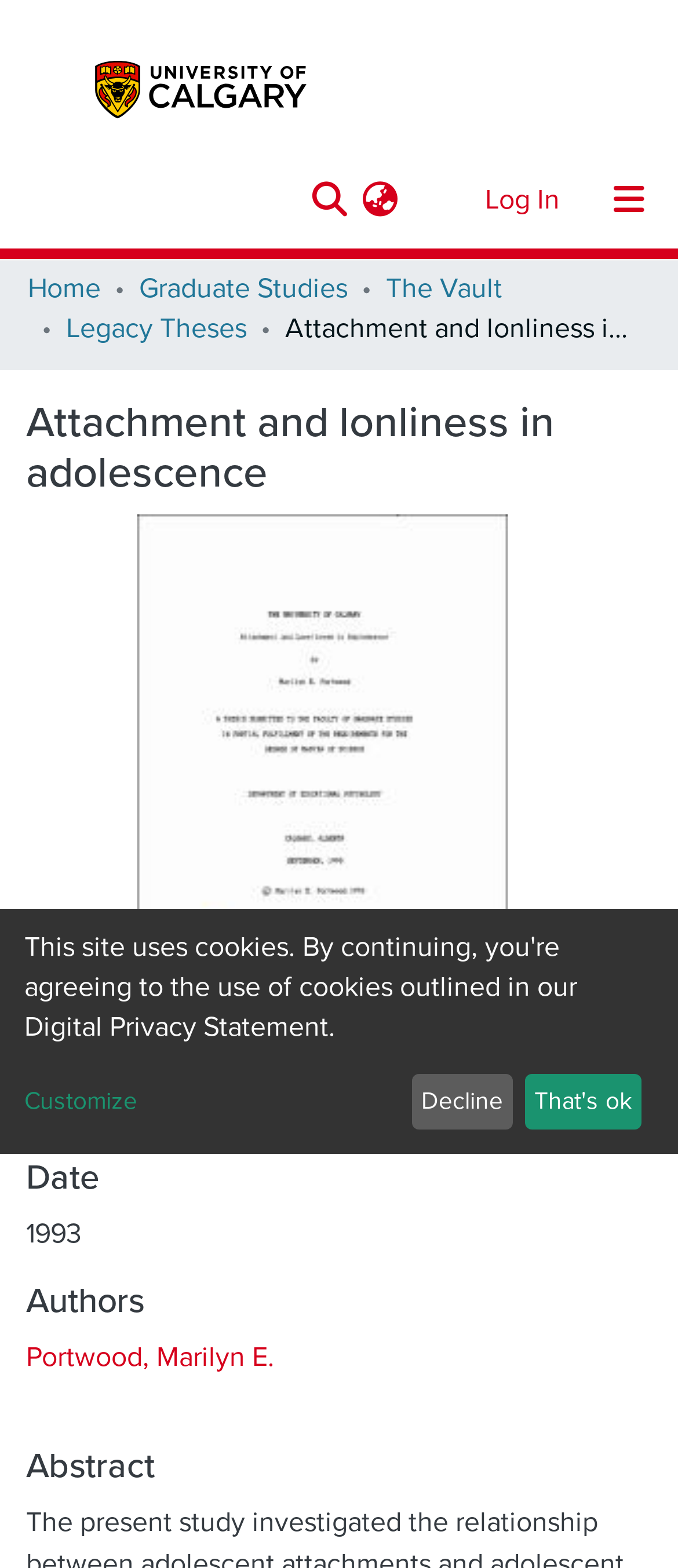What is the name of the author of the thesis?
Using the details shown in the screenshot, provide a comprehensive answer to the question.

I found the answer by looking at the link element with the text 'Portwood, Marilyn E.'. This suggests that Portwood, Marilyn E. is the name of the author of the thesis.